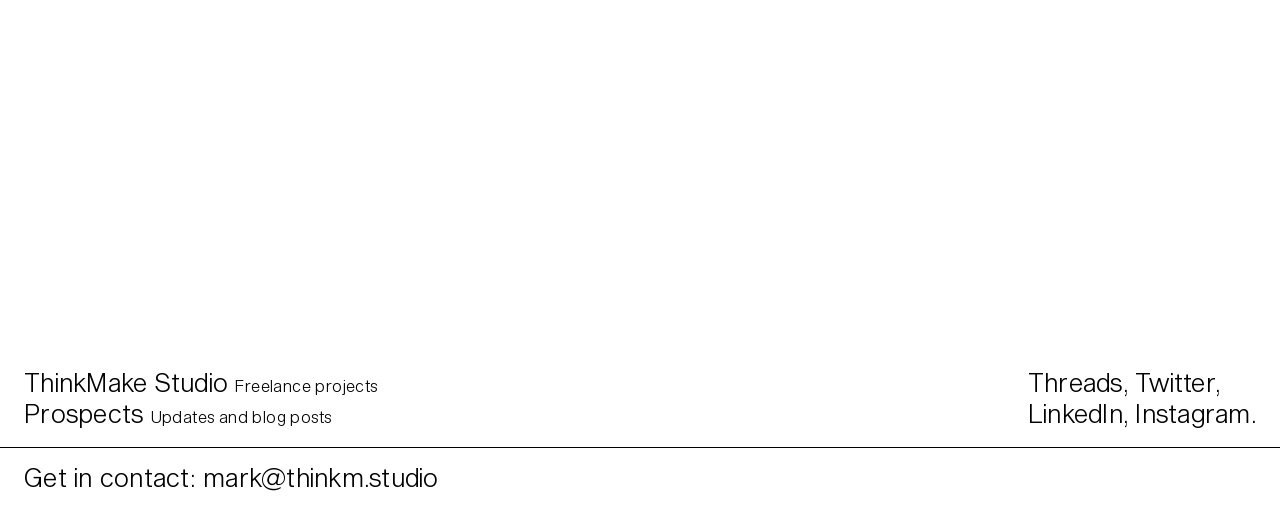Mark the bounding box of the element that matches the following description: "ThinkMake Studio Freelance projects".

[0.019, 0.727, 0.295, 0.776]